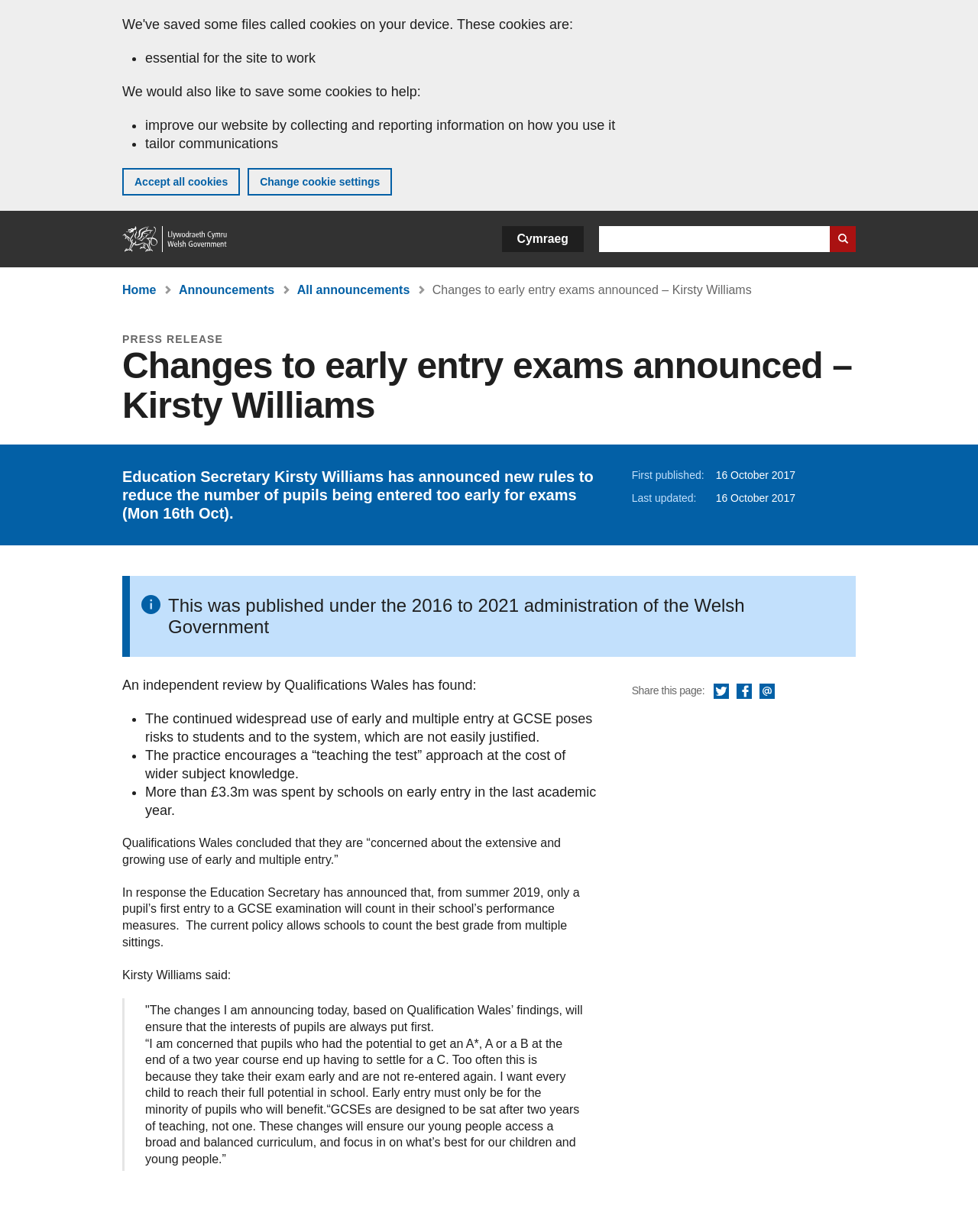Find the bounding box coordinates for the element described here: "All announcements".

[0.304, 0.23, 0.419, 0.241]